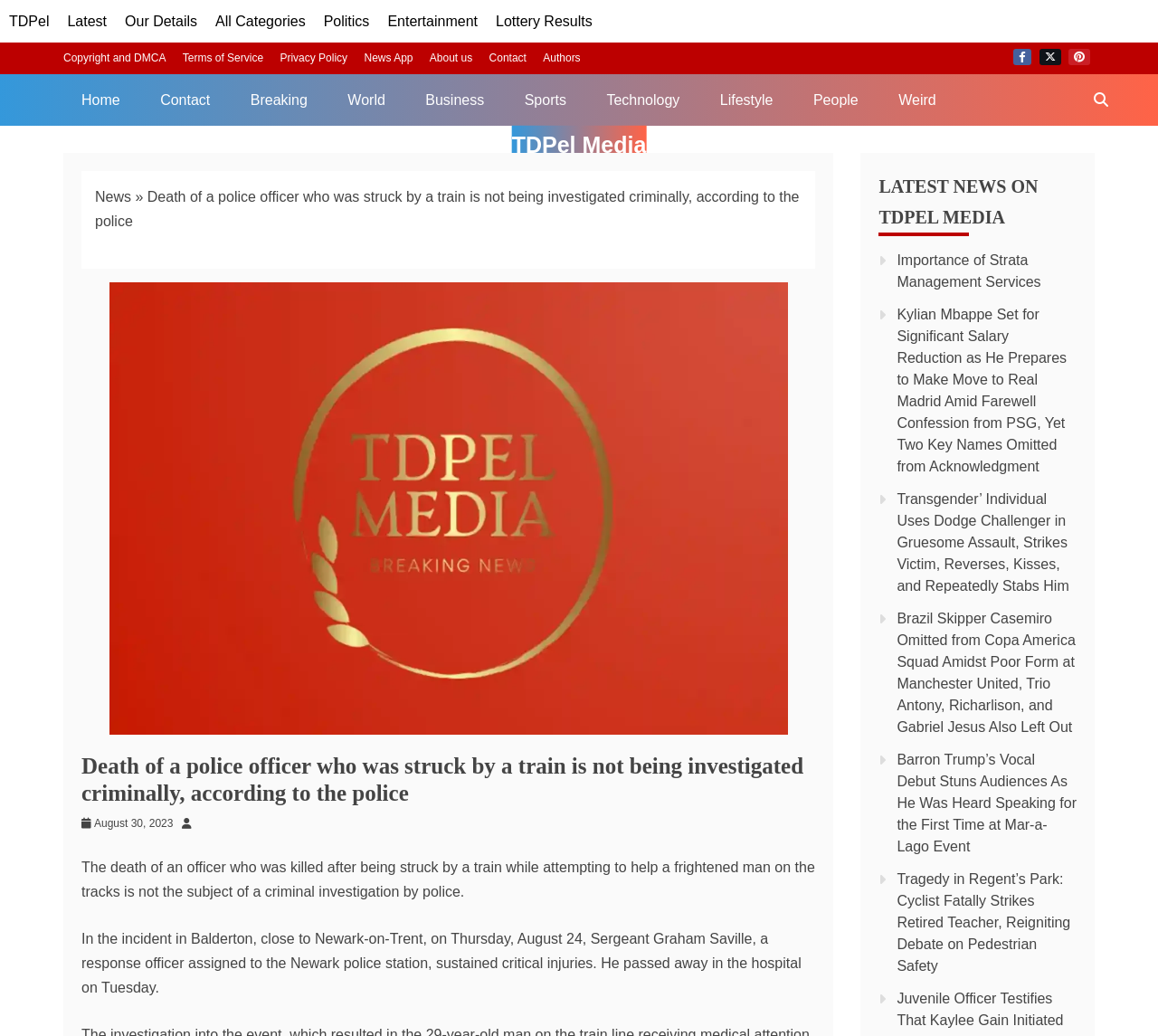Determine the bounding box coordinates of the UI element that matches the following description: "admin@fishdb.com". The coordinates should be four float numbers between 0 and 1 in the format [left, top, right, bottom].

None